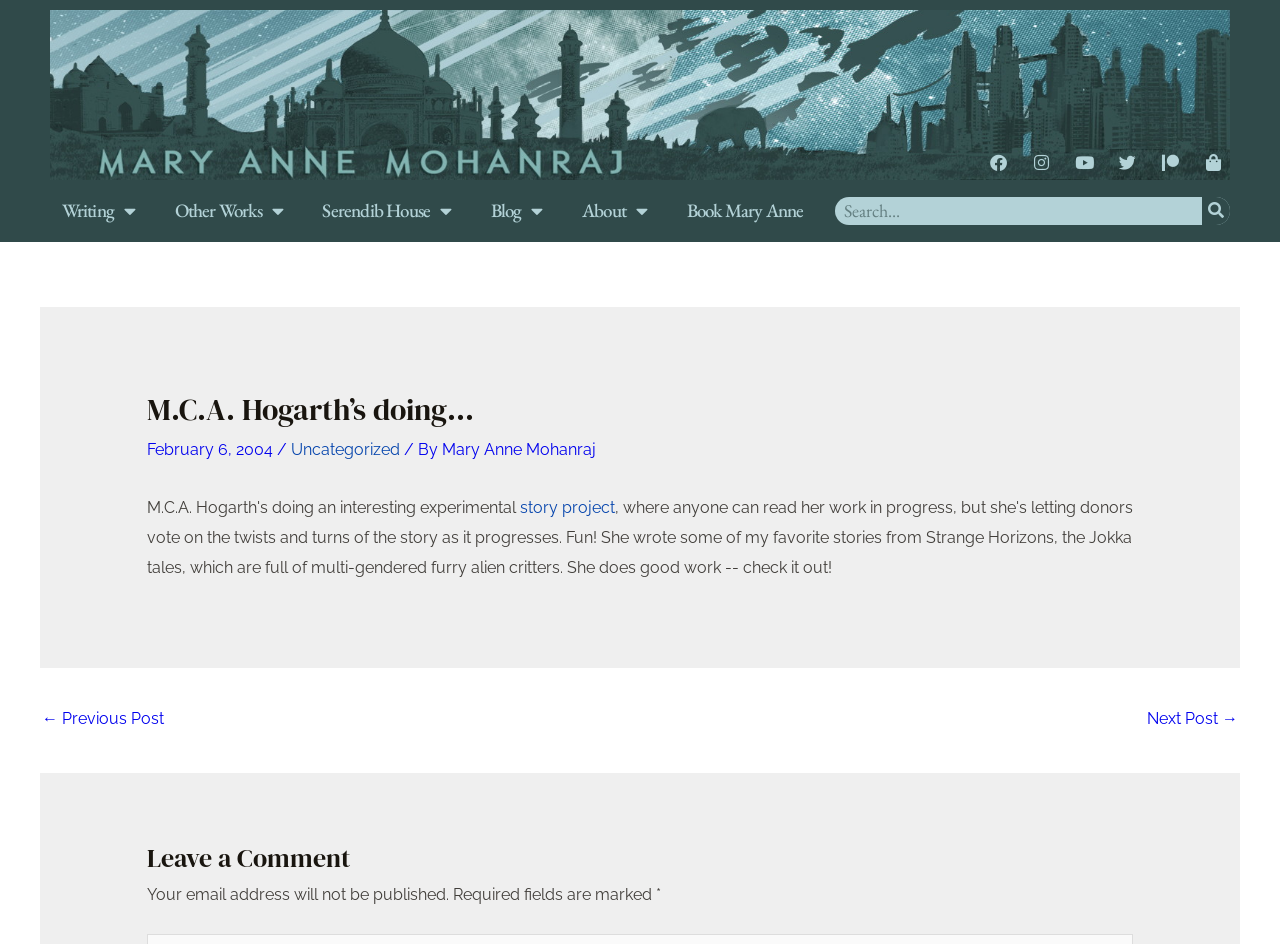Write an exhaustive caption that covers the webpage's main aspects.

The webpage appears to be a blog or author's website, with a focus on M.C.A. Hogarth's experimental story project. At the top, there are several social media links, including Facebook, Instagram, YouTube, Twitter, Patreon, and a shopping bag icon, aligned horizontally across the page.

Below the social media links, there is a navigation menu with links to different sections of the website, including "Writing", "Other Works", "Serendib House", "Blog", "About", and "Book Mary Anne". These links are also aligned horizontally and have a dropdown menu feature.

To the right of the navigation menu, there is a search bar with a search button. The search bar is accompanied by a "Search" label.

The main content of the webpage is an article with a heading that reads "M.C.A. Hogarth's doing an interesting experimental story project...". The article has a date stamp of "February 6, 2004" and is categorized under "Uncategorized". The author's name, "Mary Anne Mohanraj", is also mentioned.

Within the article, there is a link to a "story project" that is likely related to the experimental story project mentioned in the heading. The article also has a "Leave a Comment" section at the bottom, with a note that email addresses will not be published and a reminder that certain fields are required.

Finally, there is a post navigation section at the bottom of the page, with links to the previous and next posts.